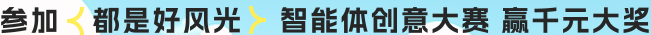Explain the content of the image in detail.

The image showcases a vibrant promotional banner inviting participation in an "Artificial Intelligence Creativity Competition" with a chance to win substantial prizes up to 1,000 yuan. The text creatively blends colorful typography, featuring key phrases that emphasize the competition's upbeat and engaging nature: "Join us, it's all good vibes!" and "AI Creativity Competition." The design captures attention with its use of bright colors and dynamic layout, making it clear that this event is not only an opportunity to showcase innovative ideas but also a fun and welcoming environment for participants.